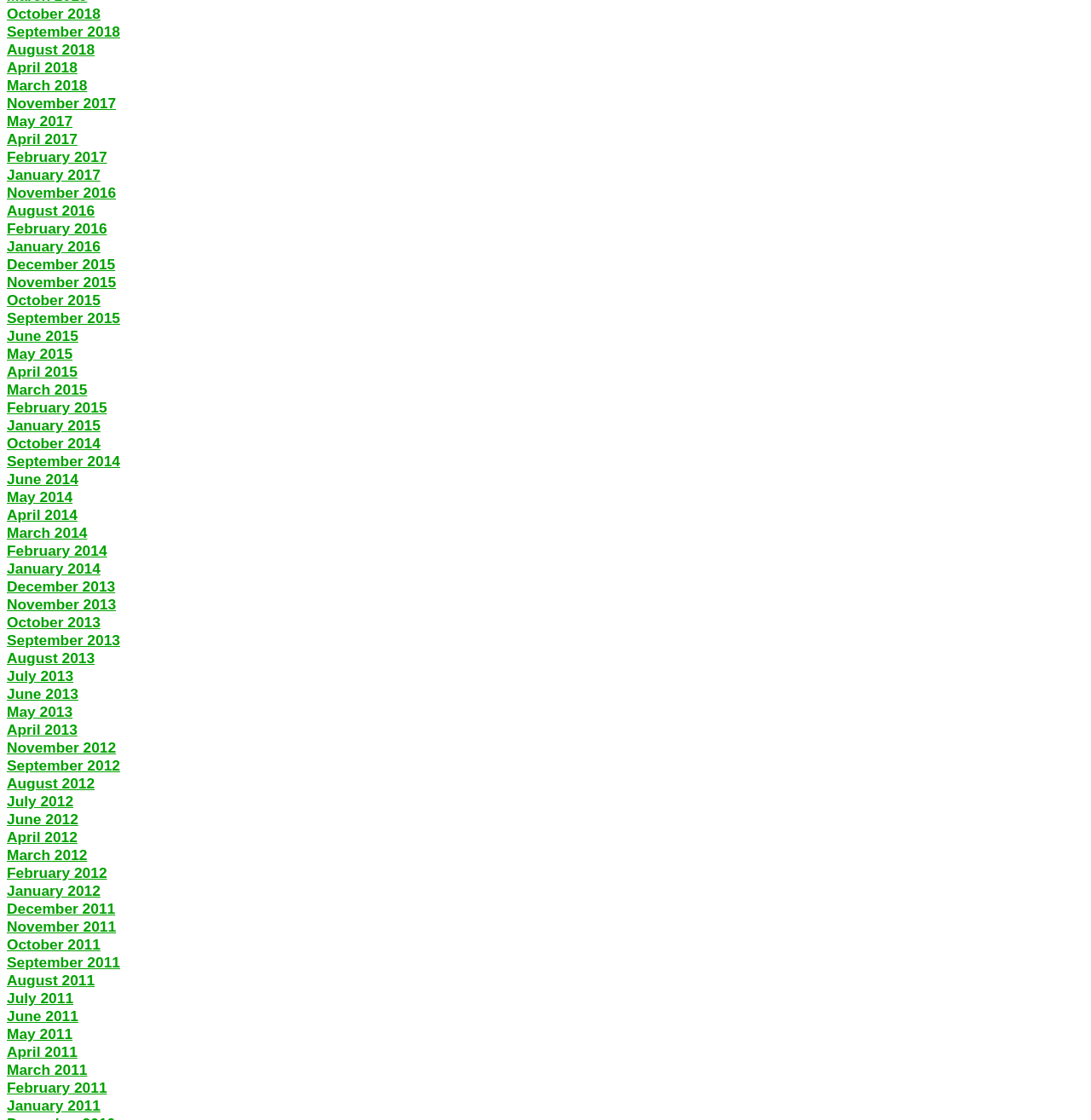Please locate the UI element described by "April 2014" and provide its bounding box coordinates.

[0.006, 0.452, 0.071, 0.467]